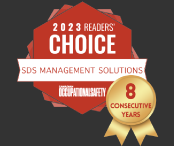Provide a comprehensive description of the image.

This image showcases the "2023 Readers' Choice Award" for outstanding SDS (Safety Data Sheet) Management Solutions, highlighting a significant achievement recognized by readers of *Canadian Occupational Safety*. The award emphasizes the recipient's excellence in this domain, marked by the badge indicating "8 Consecutive Years" of acknowledgment, underscoring its consistency and reliability in providing effective safety solutions. The design features a bold red octagonal shape, enhancing the award's prominence and appeal, making it clear that this recognition is both prestigious and well-deserved.